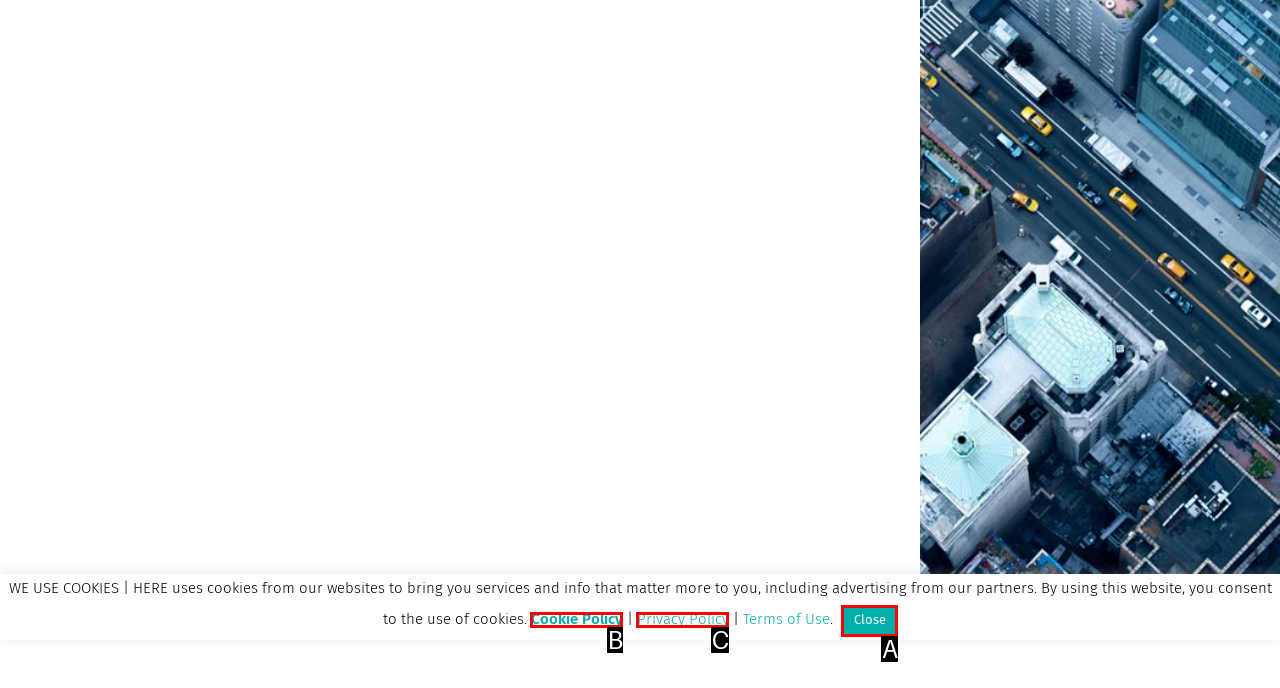Select the option that corresponds to the description: Close
Respond with the letter of the matching choice from the options provided.

A